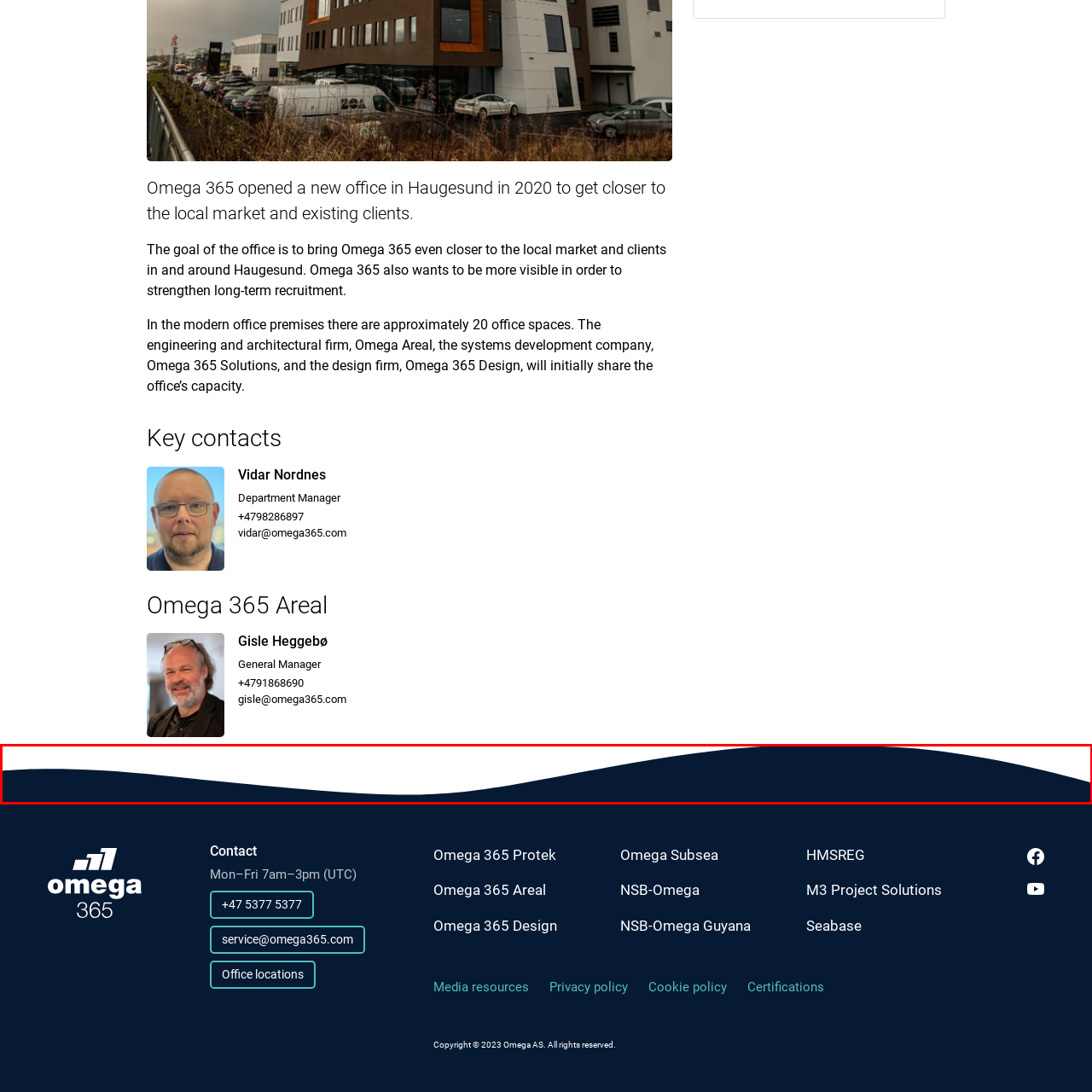Elaborate on the contents of the image highlighted by the red boundary in detail.

The image features a smooth, flowing dark blue wave design that adds an elegant and modern touch to the webpage. This design complements the overall aesthetic of Omega 365’s site, which highlights the company's commitment to professionalism and innovation. The wave pattern, subtly undulating, suggests continuity and growth, reflecting Omega 365's focus on expanding its presence in the local market since opening a new office in Haugesund in 2020. The backdrop enhances the visual appeal of the page, aligning with the firm's goals of increased visibility and strengthened client relationships.